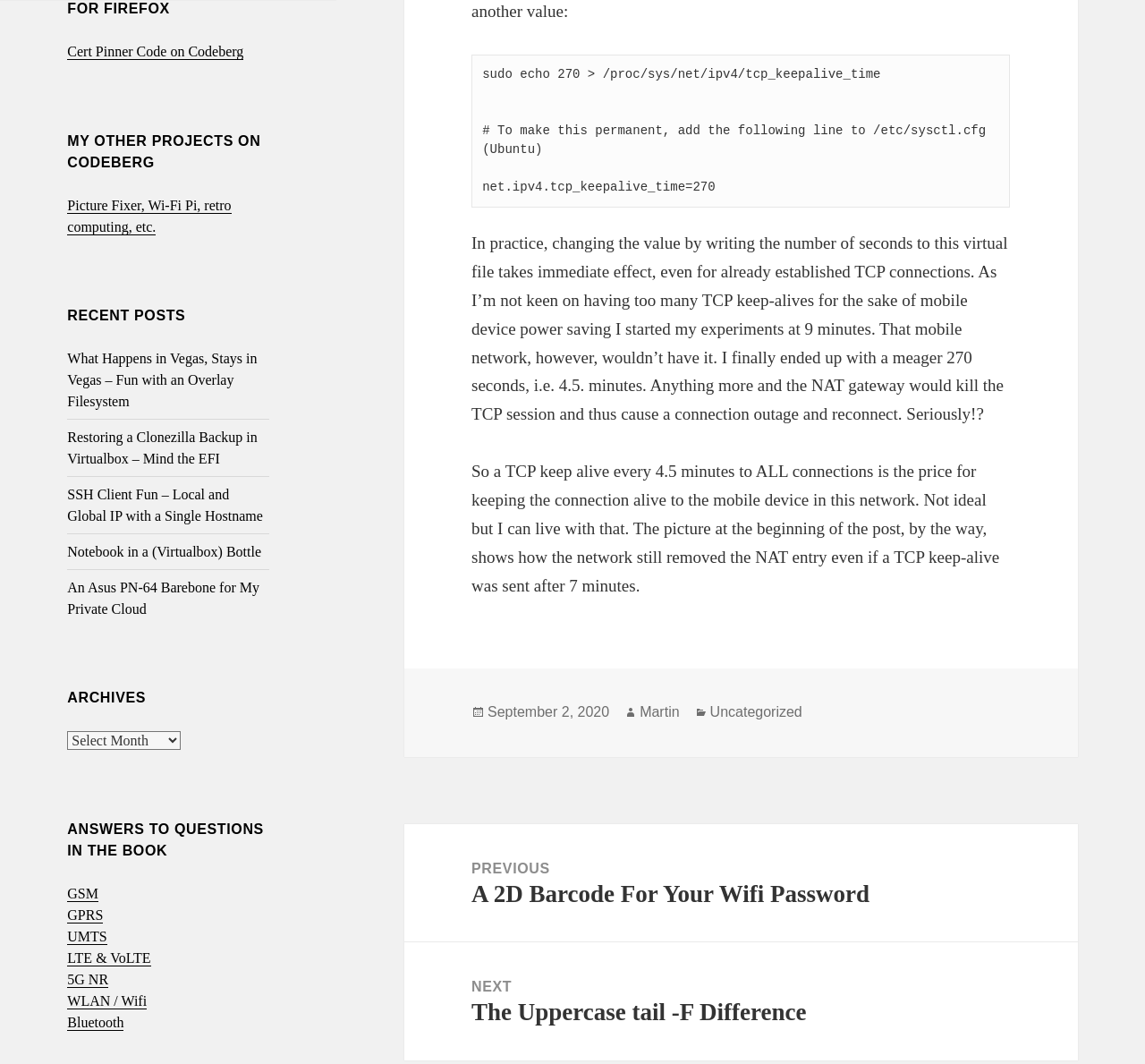Locate the bounding box coordinates of the element that should be clicked to fulfill the instruction: "Read 'GSM'".

[0.059, 0.833, 0.086, 0.848]